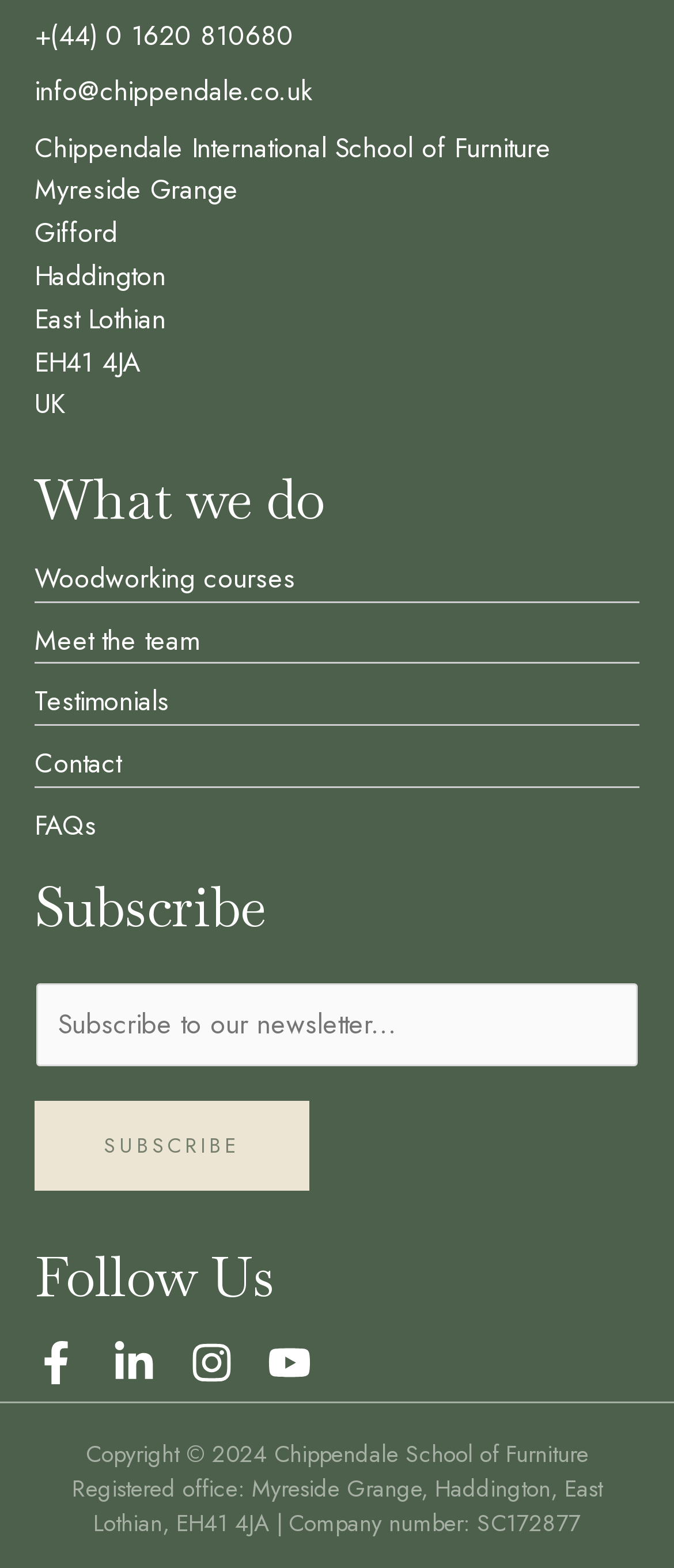Locate the UI element described by name="wpforms[fields][1]" placeholder="Subscribe to our newsletter..." in the provided webpage screenshot. Return the bounding box coordinates in the format (top-left x, top-left y, bottom-right x, bottom-right y), ensuring all values are between 0 and 1.

[0.054, 0.627, 0.946, 0.68]